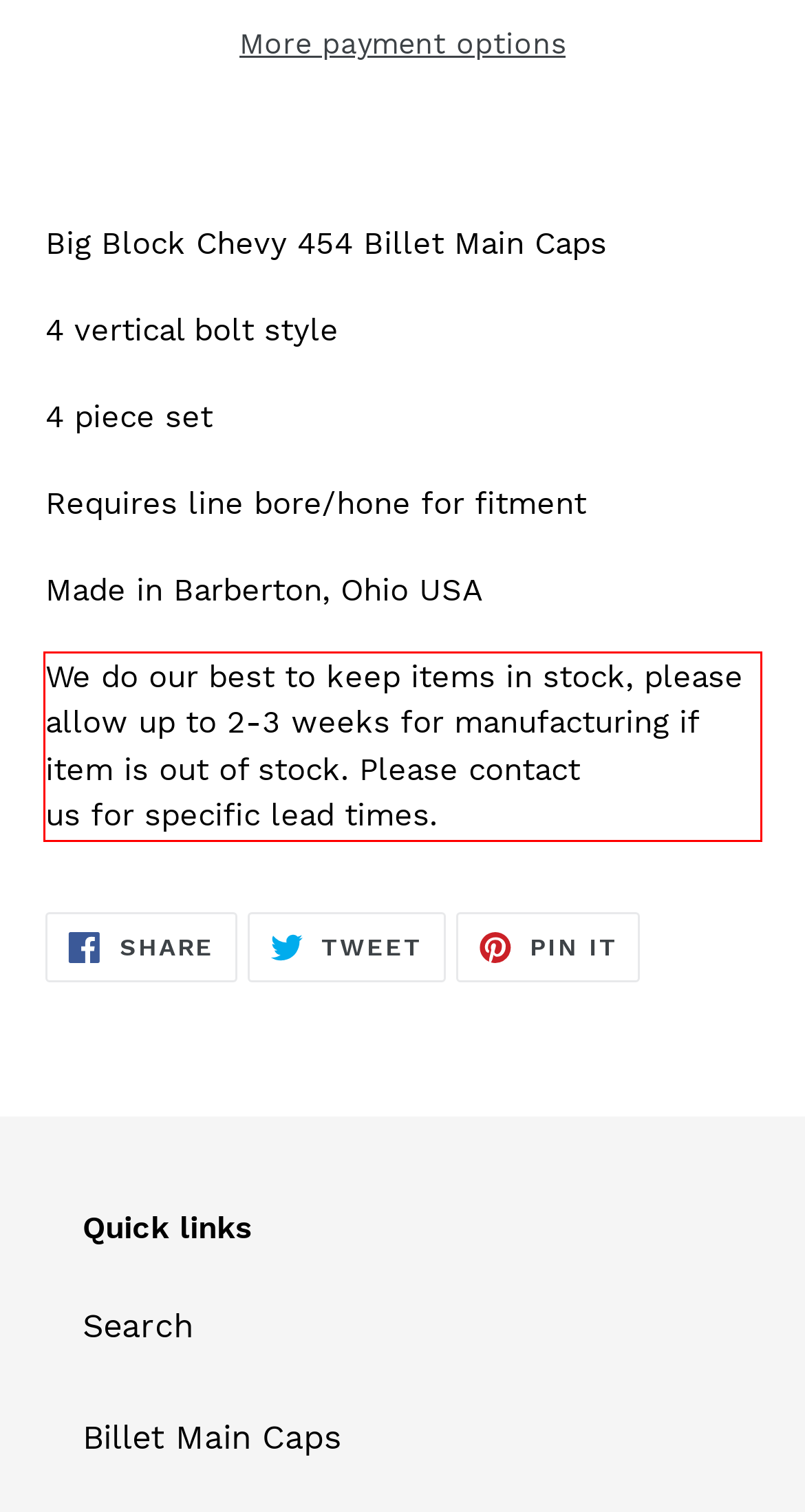Please examine the screenshot of the webpage and read the text present within the red rectangle bounding box.

We do our best to keep items in stock, please allow up to 2-3 weeks for manufacturing if item is out of stock. Please contact us for specific lead times.